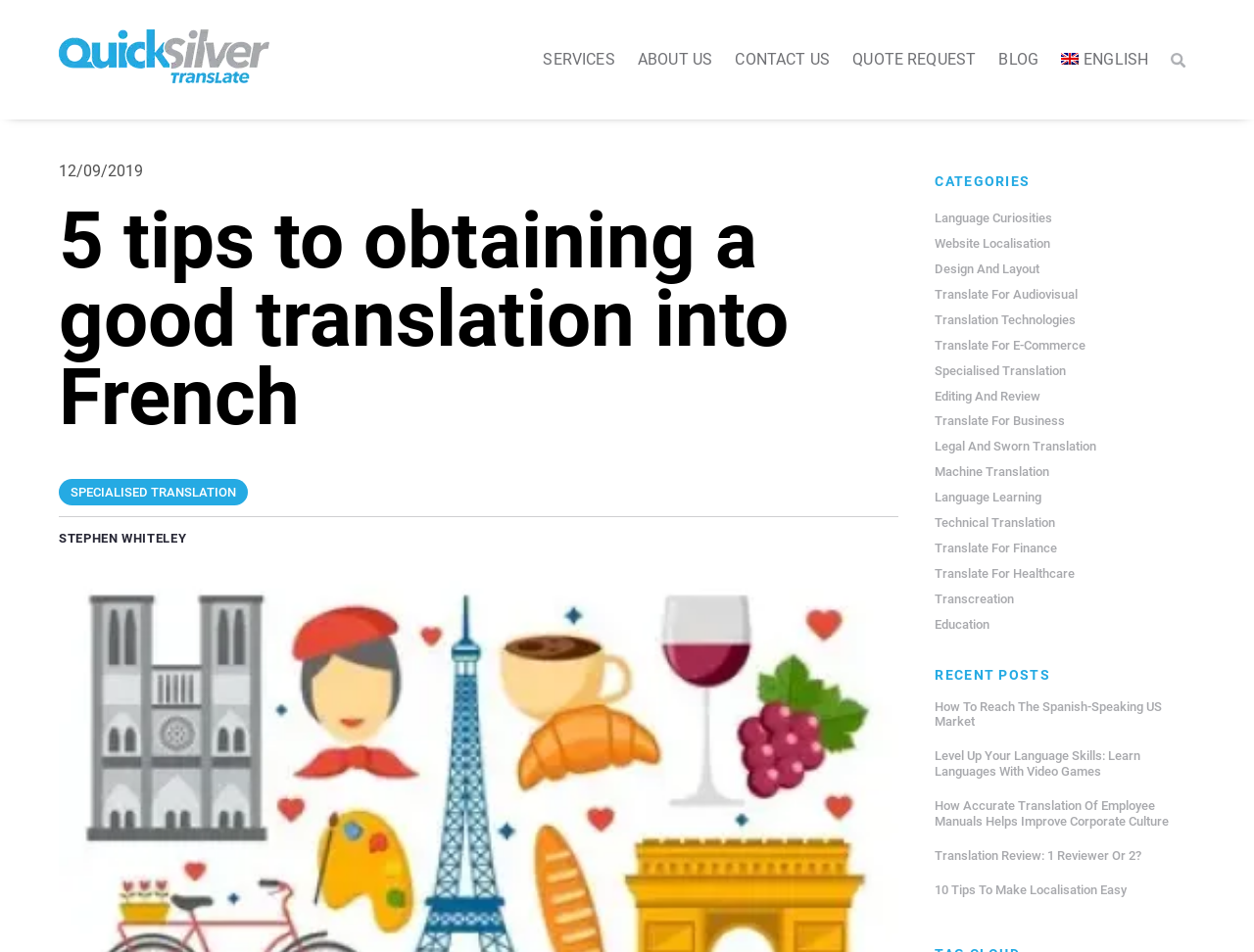Mark the bounding box of the element that matches the following description: "Legal and Sworn Translation".

[0.746, 0.461, 0.875, 0.477]